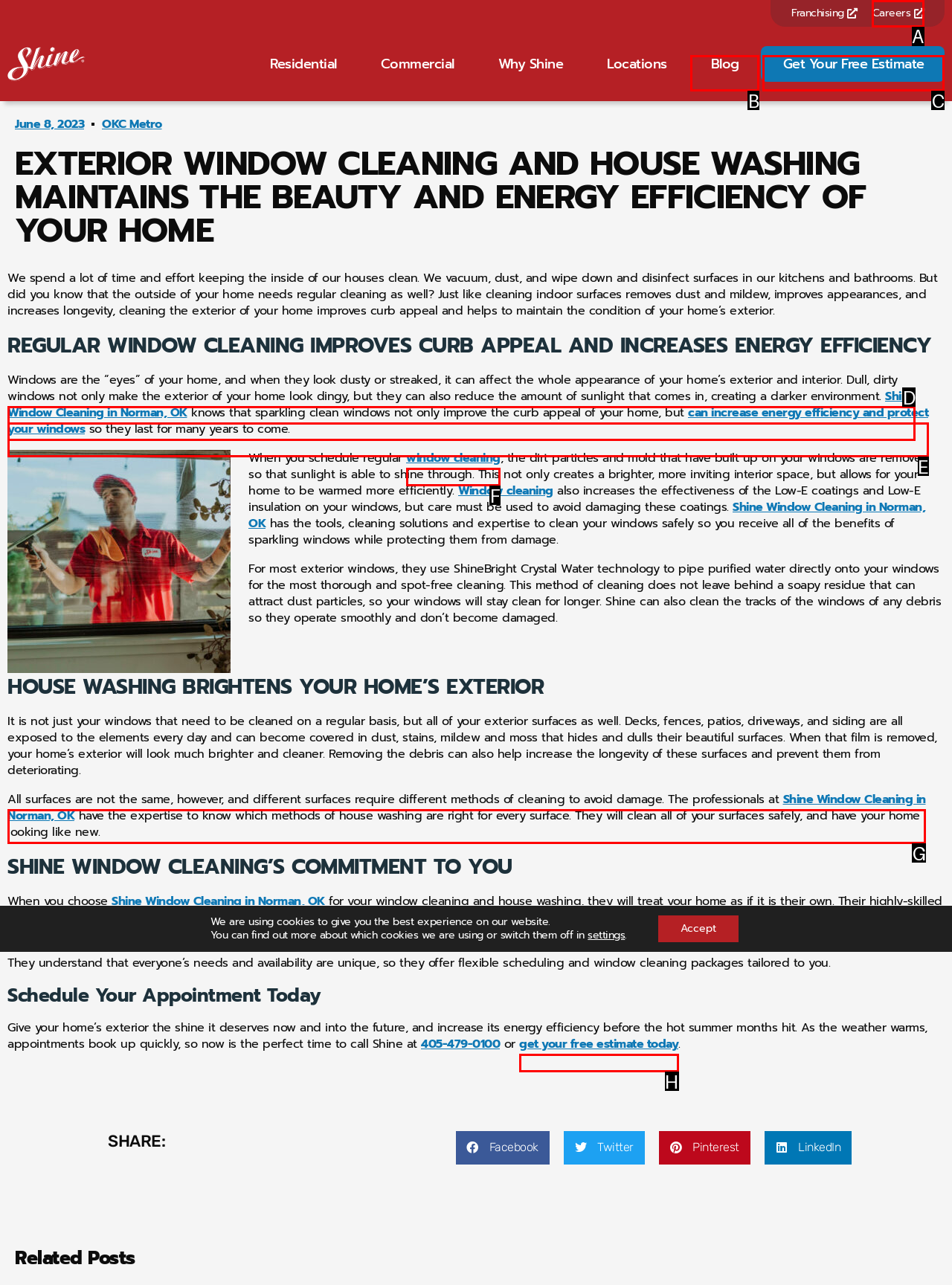From the provided choices, determine which option matches the description: Get Your Free Estimate. Respond with the letter of the correct choice directly.

C